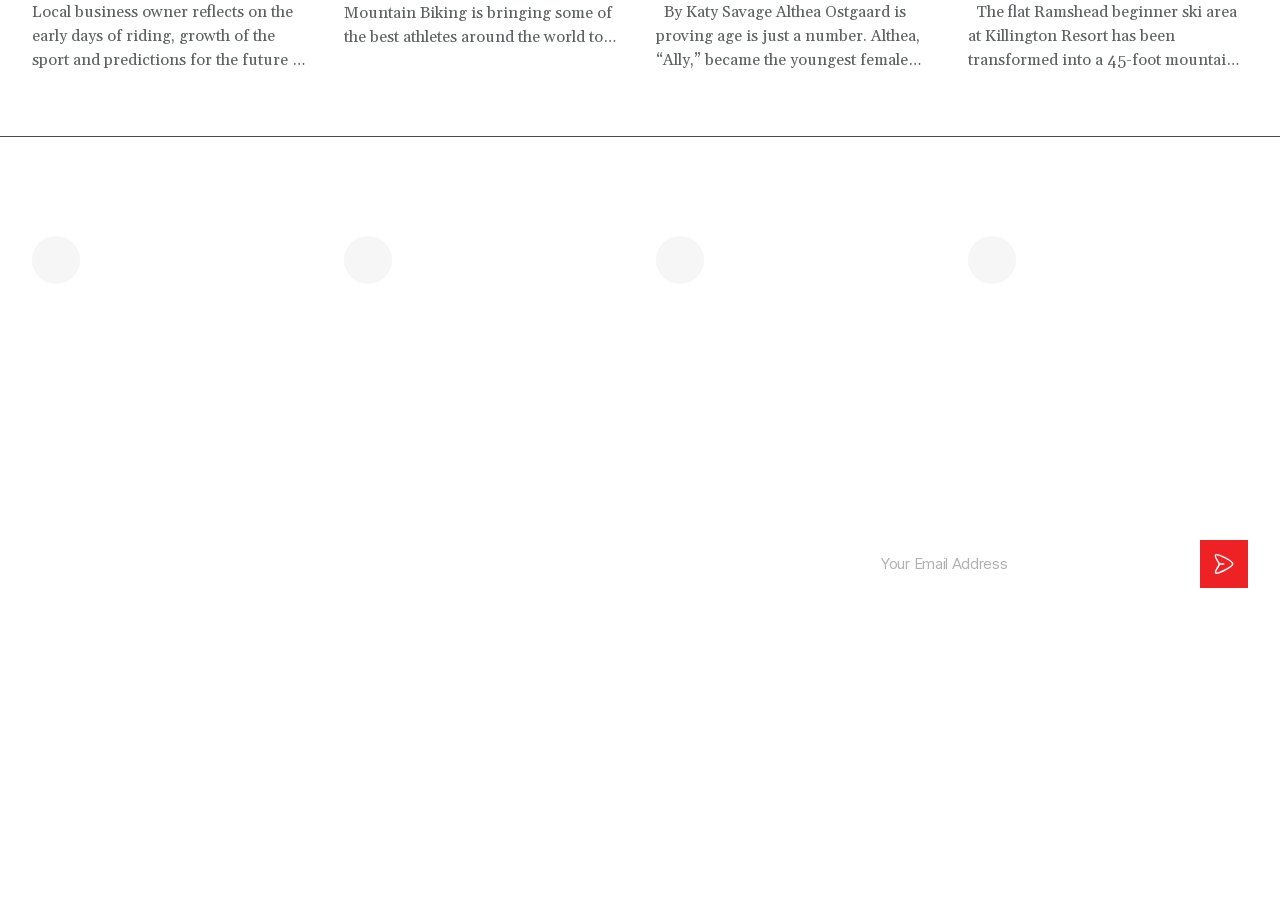Highlight the bounding box coordinates of the element you need to click to perform the following instruction: "Send a message."

[0.512, 0.262, 0.731, 0.315]